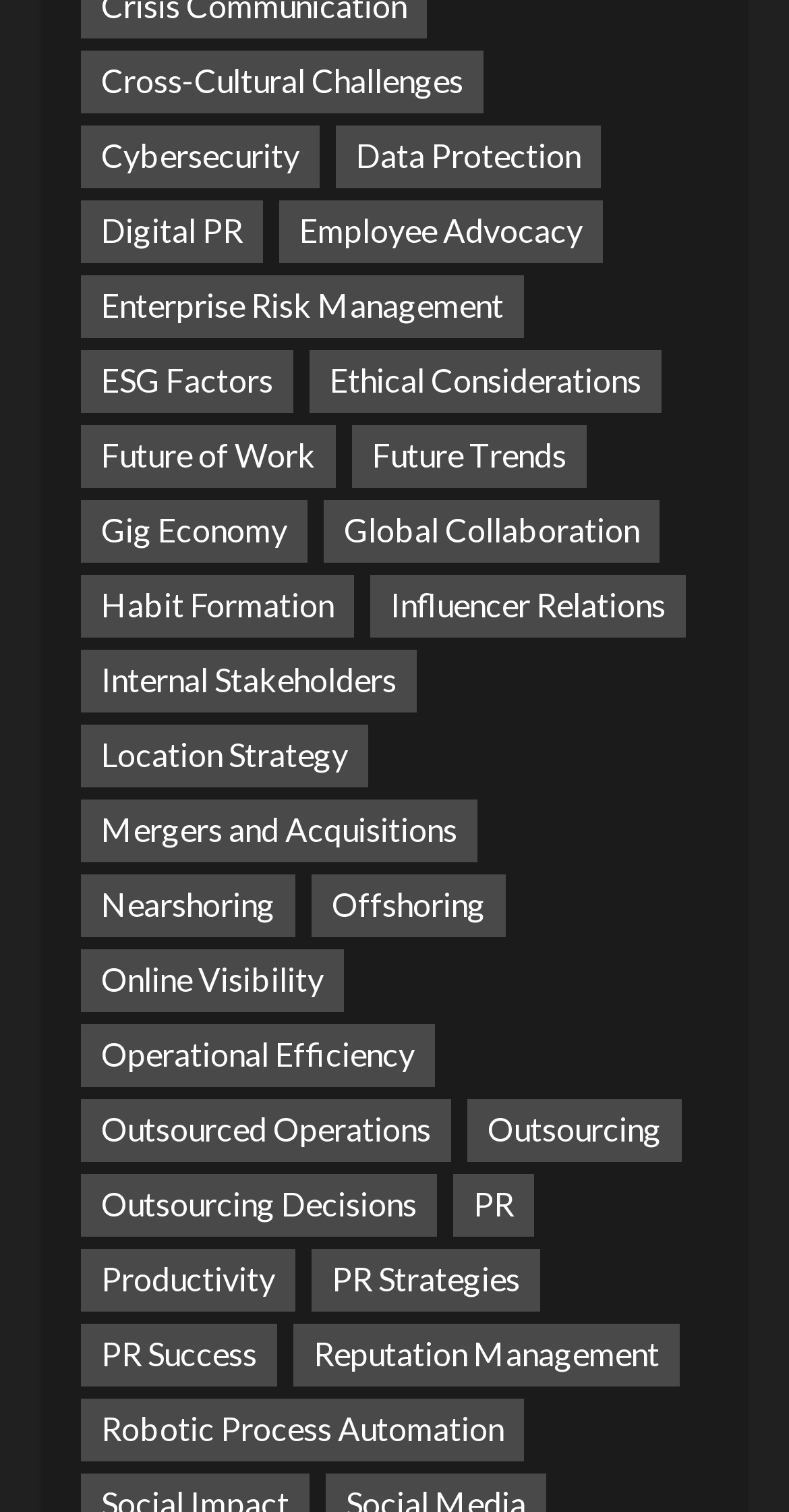What is the topic of the first link?
Relying on the image, give a concise answer in one word or a brief phrase.

Cross-Cultural Challenges